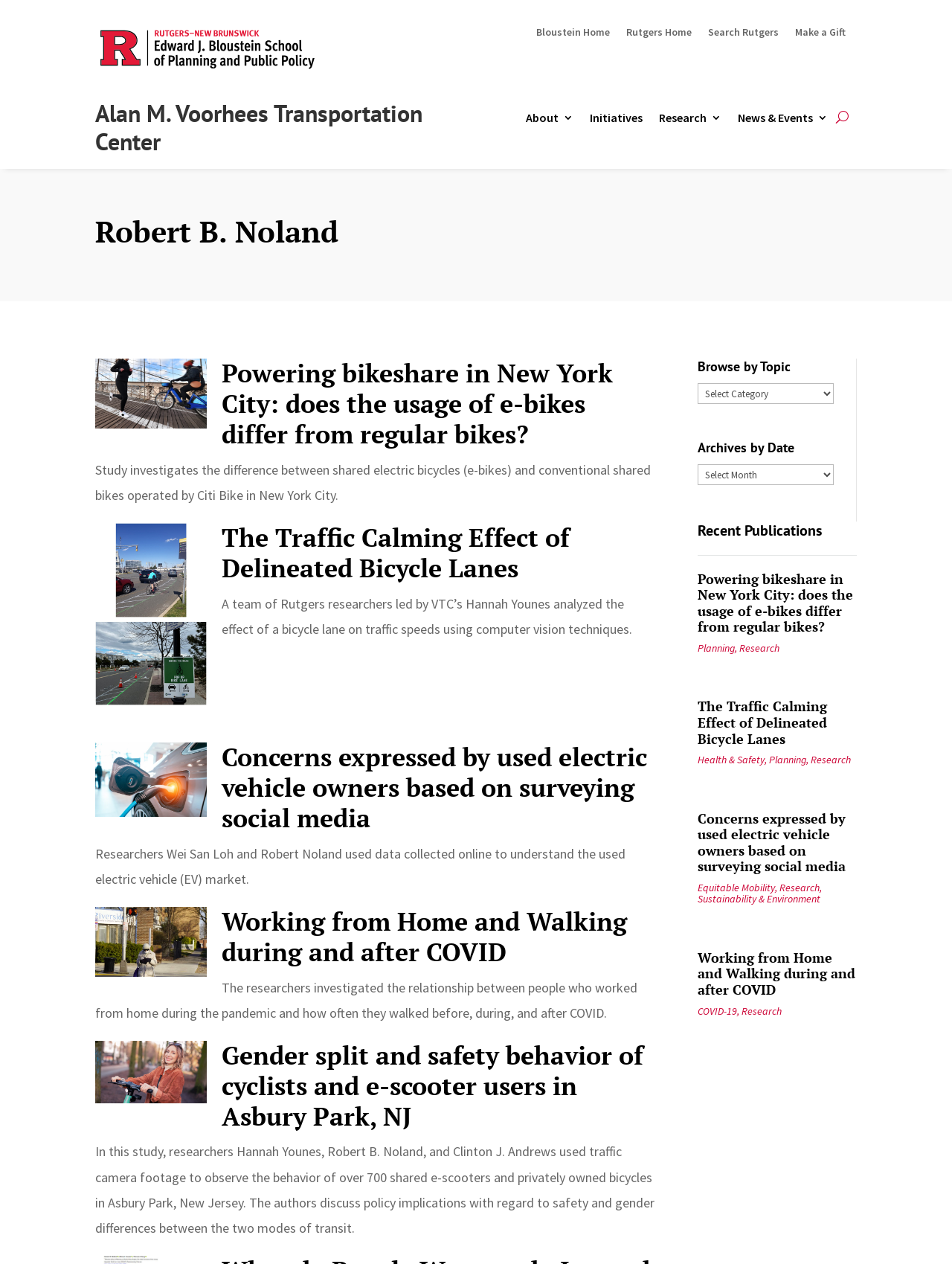Locate the UI element described as follows: "Research". Return the bounding box coordinates as four float numbers between 0 and 1 in the order [left, top, right, bottom].

[0.779, 0.794, 0.821, 0.805]